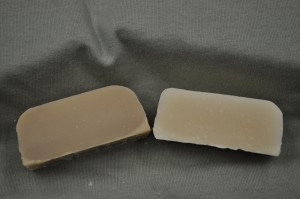What is the scent of the soap featured?
Respond to the question with a well-detailed and thorough answer.

According to the caption, the soap bars are representative of the fragrance oils used in cold process soap making, specifically featuring the scent 'Dreamsicle', which is a blend of sweet vanilla and refreshing orange notes.